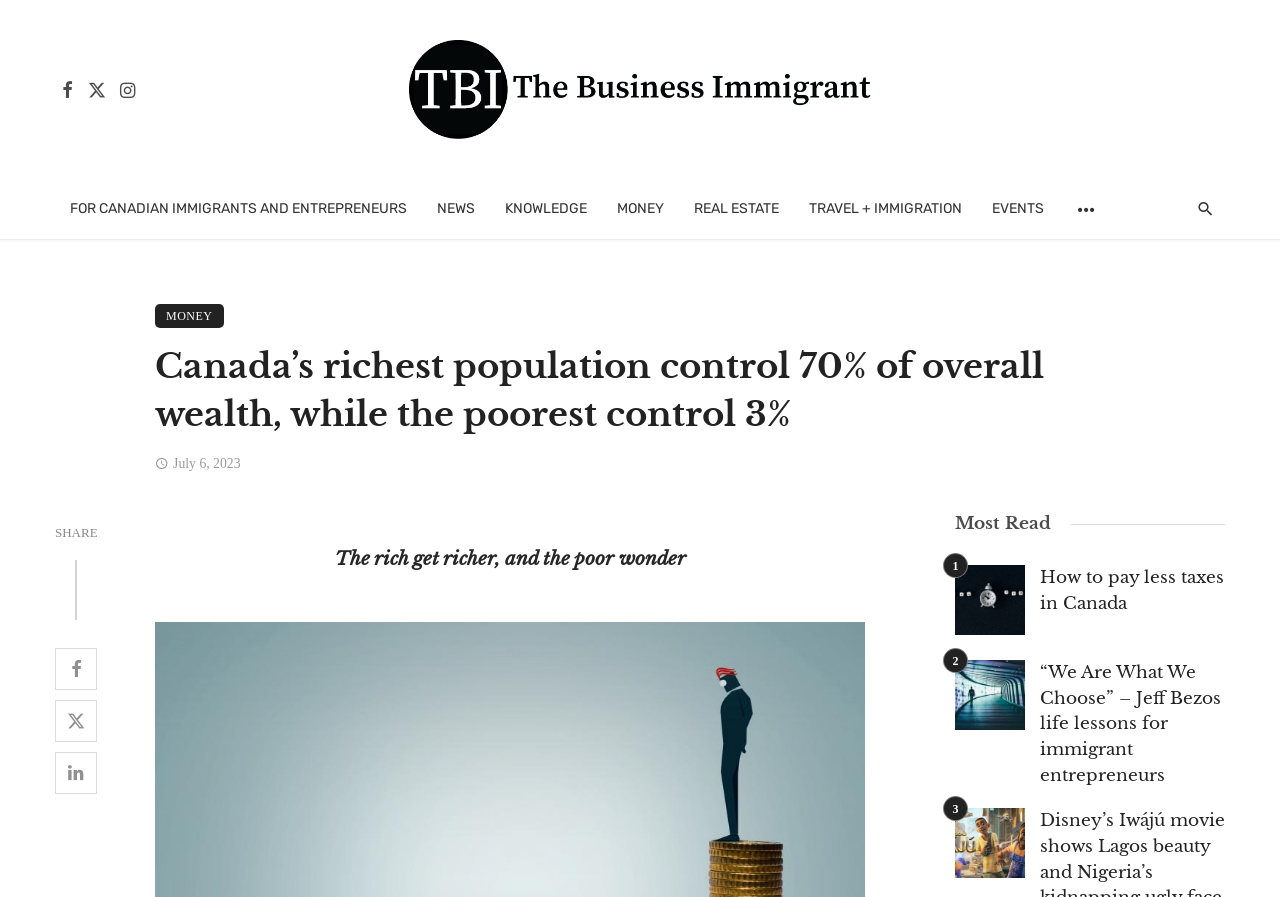Show the bounding box coordinates for the HTML element described as: "Real Estate".

[0.53, 0.199, 0.62, 0.266]